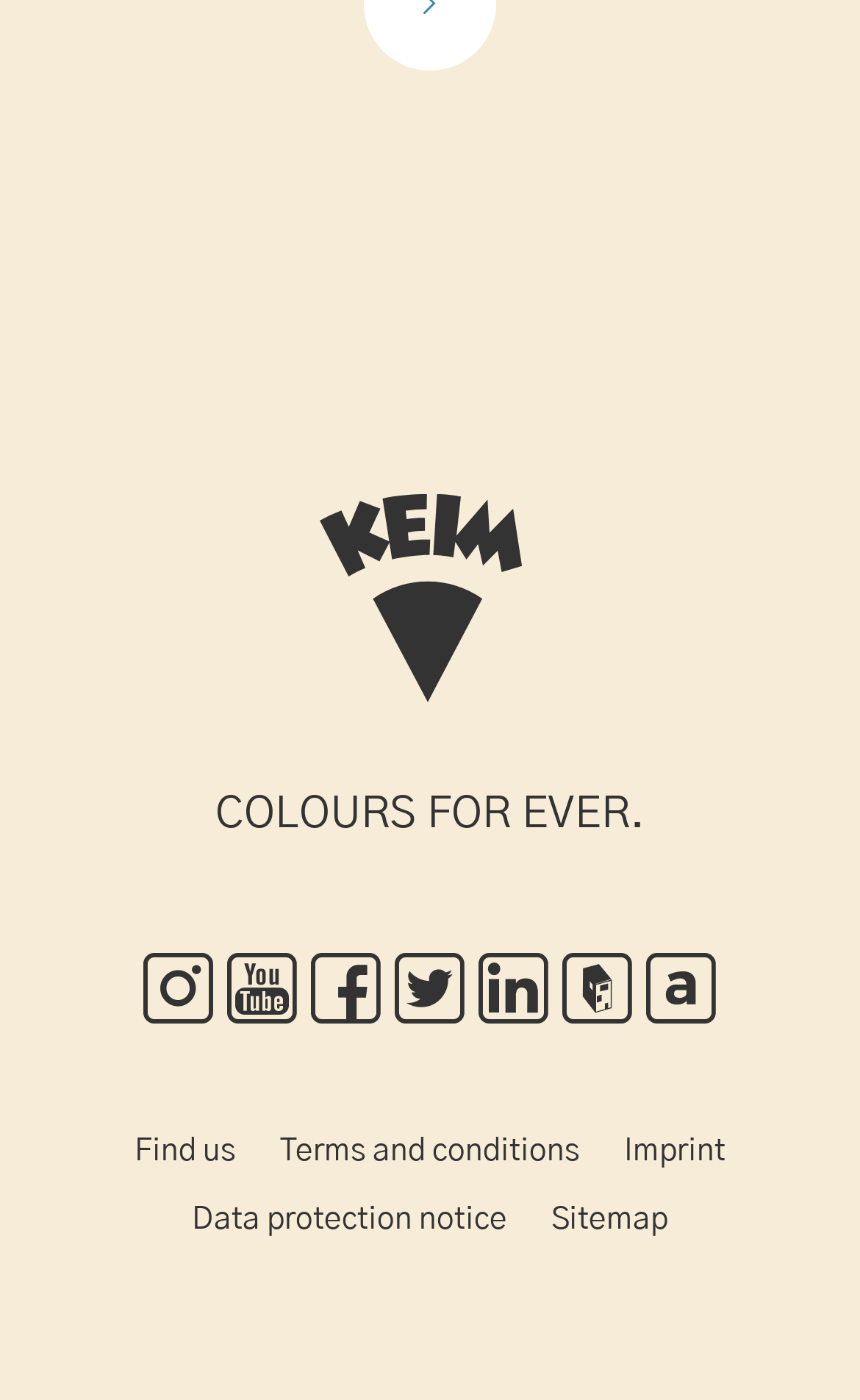Find the bounding box coordinates of the element to click in order to complete the given instruction: "View Shipping Policy."

None